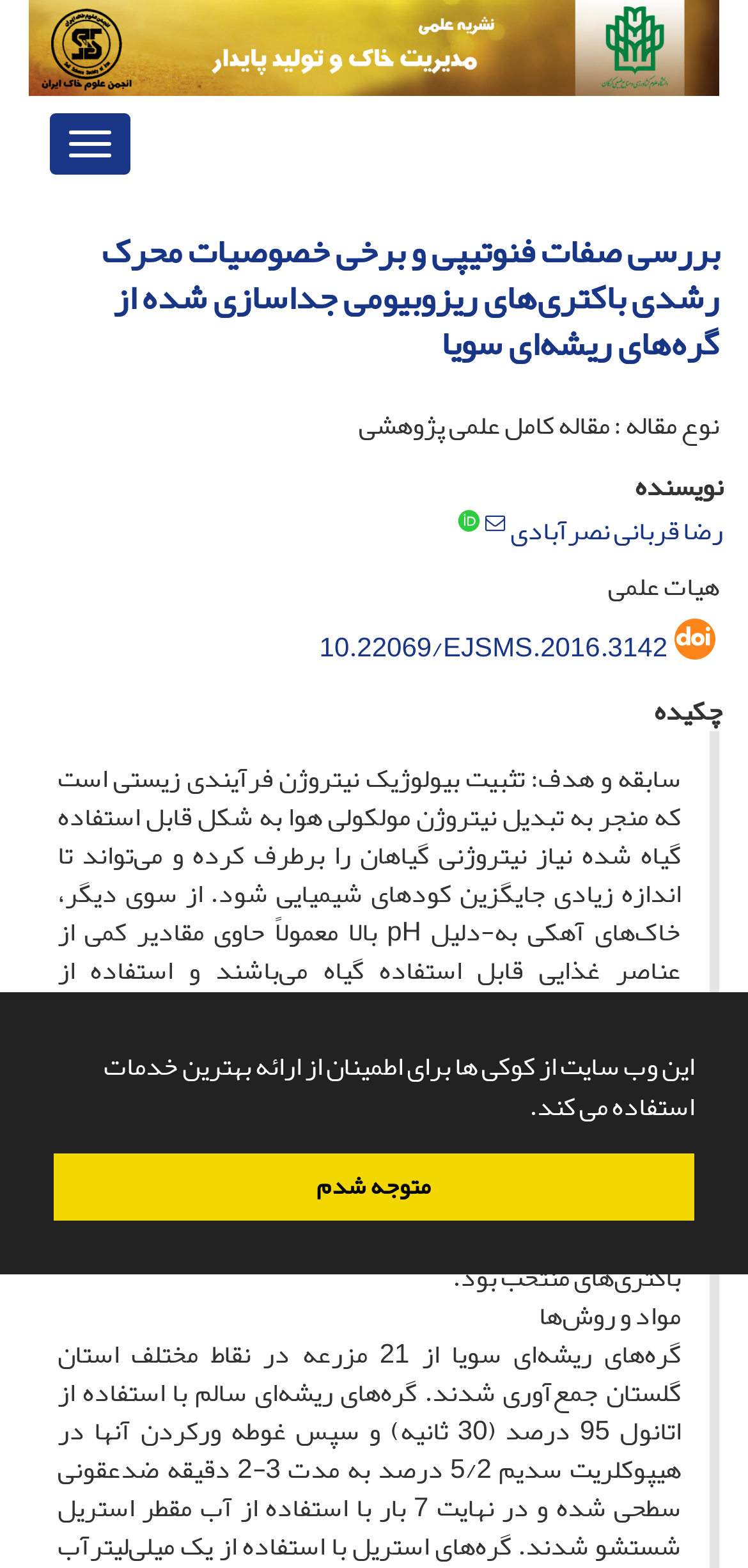What is the type of article?
Please elaborate on the answer to the question with detailed information.

I determined the answer by looking at the static text 'نوع مقاله : مقاله کامل علمی پژوهشی' which translates to 'Article type: Complete scientific research article'.